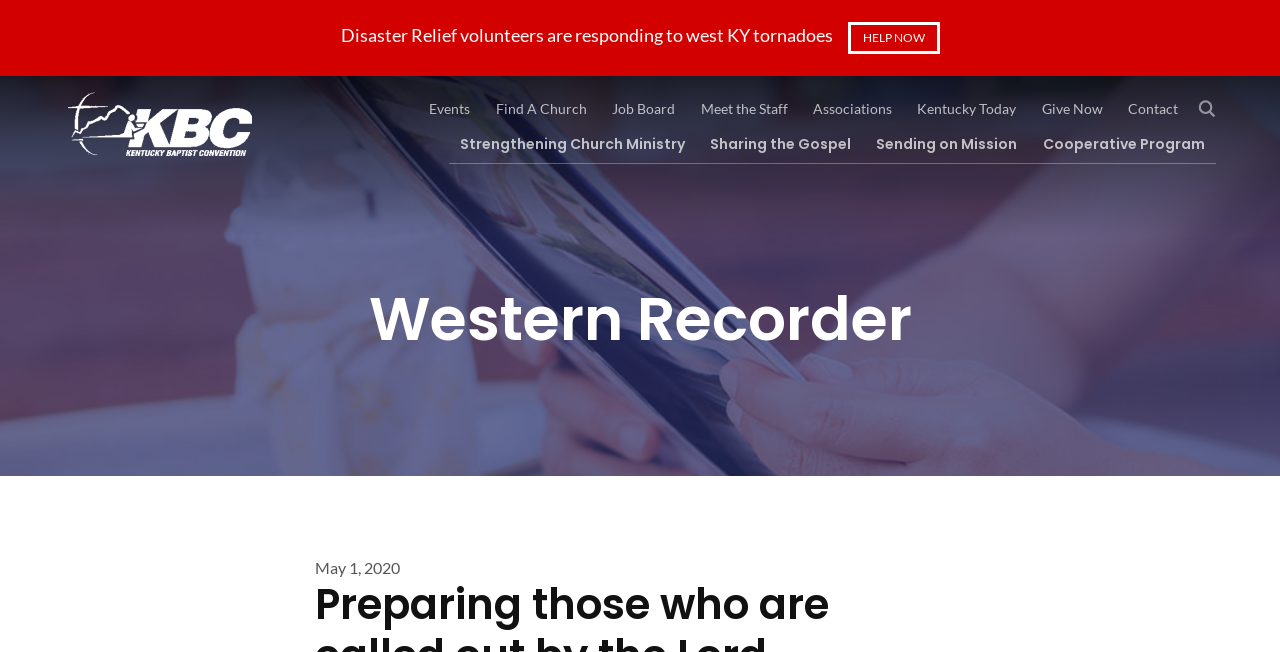Find the bounding box coordinates for the element that must be clicked to complete the instruction: "Leave a comment". The coordinates should be four float numbers between 0 and 1, indicated as [left, top, right, bottom].

None